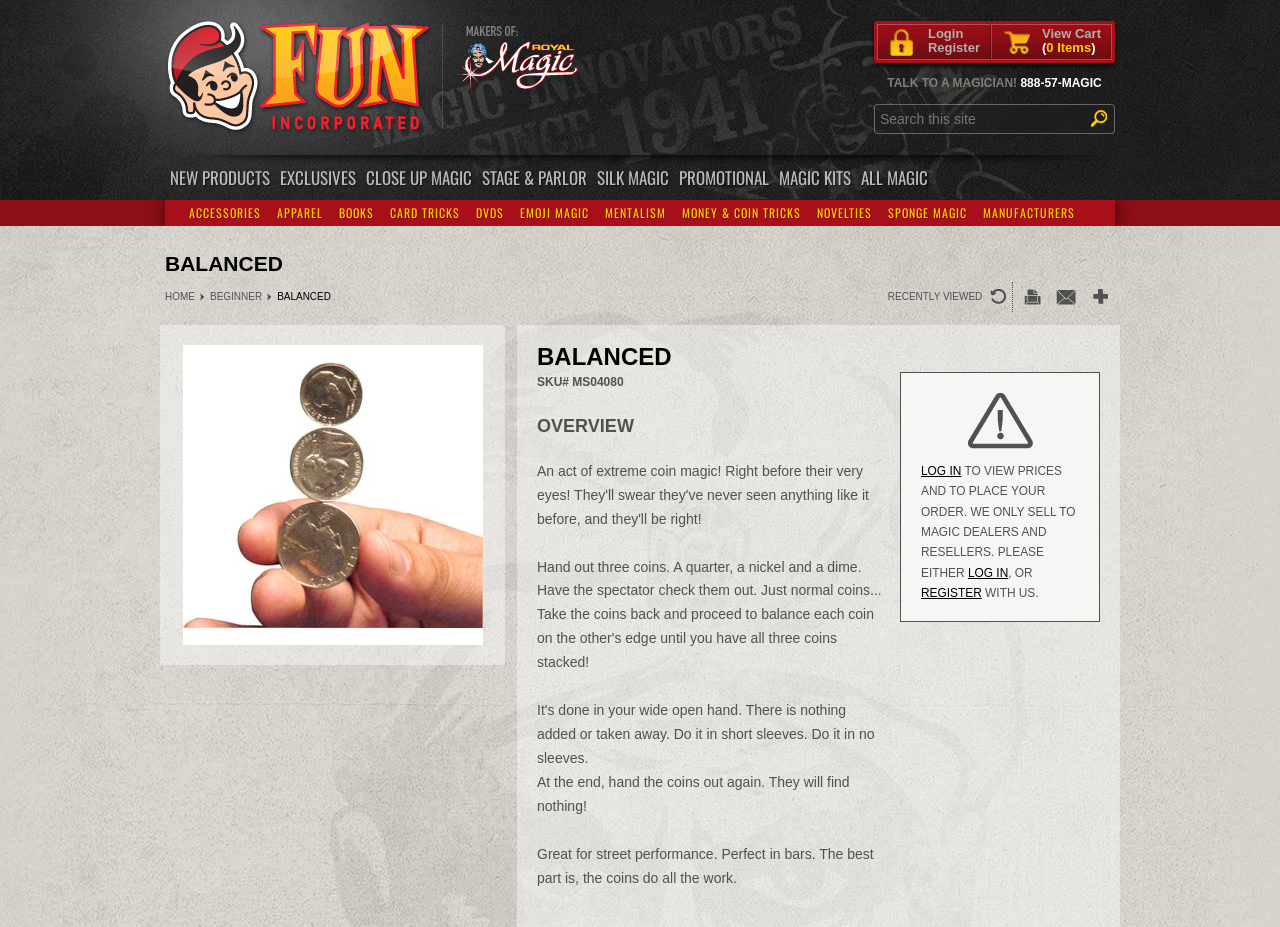Please answer the following question using a single word or phrase: What is the purpose of the search box?

Search this site